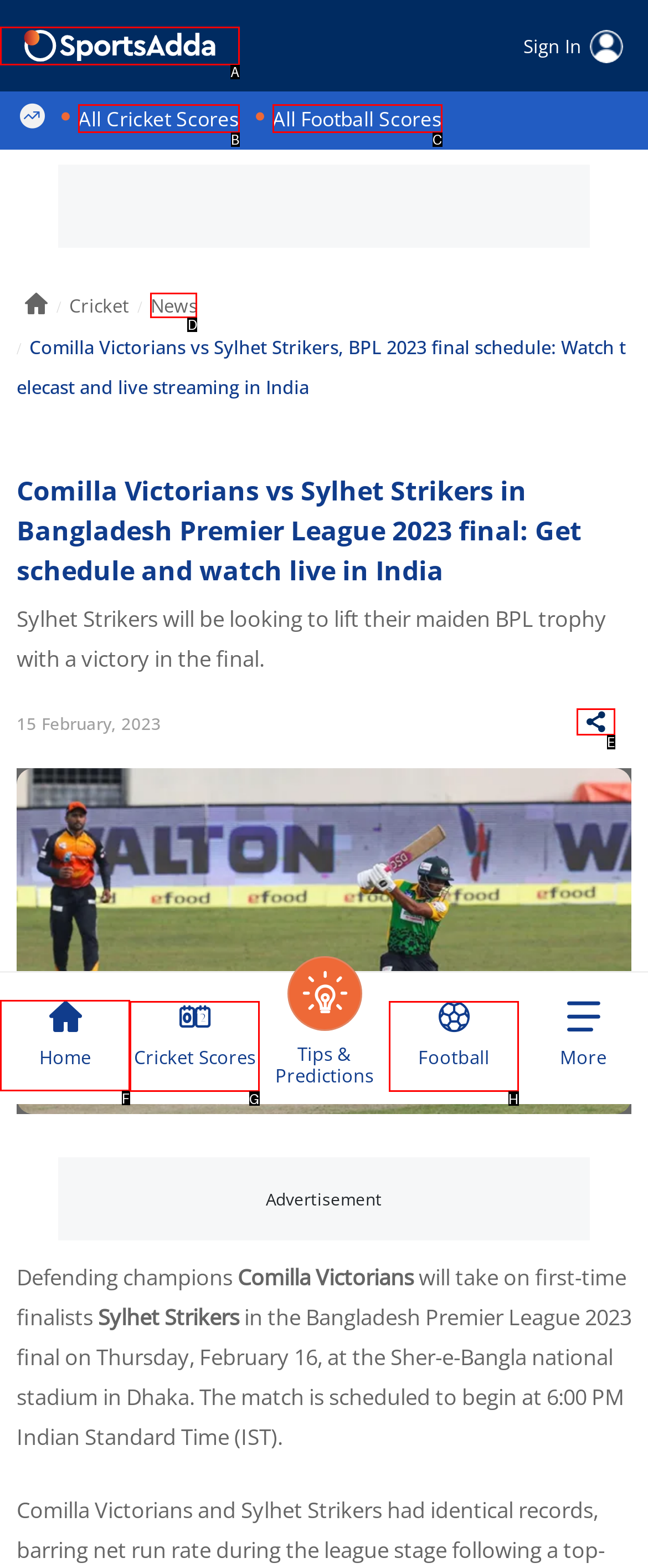Tell me which one HTML element I should click to complete the following task: Go to Home
Answer with the option's letter from the given choices directly.

F